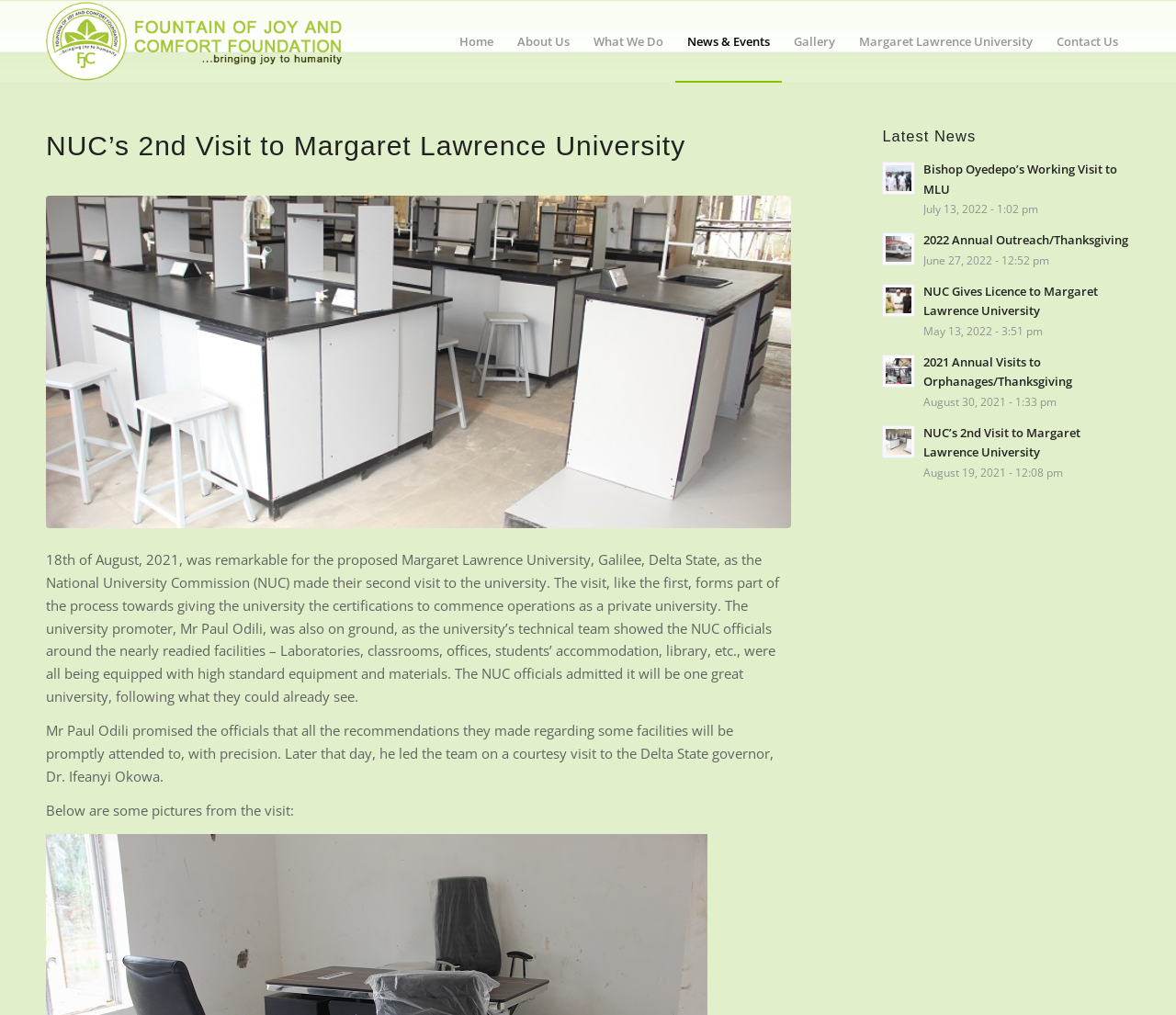Locate the bounding box of the UI element described by: "Contact Us" in the given webpage screenshot.

None